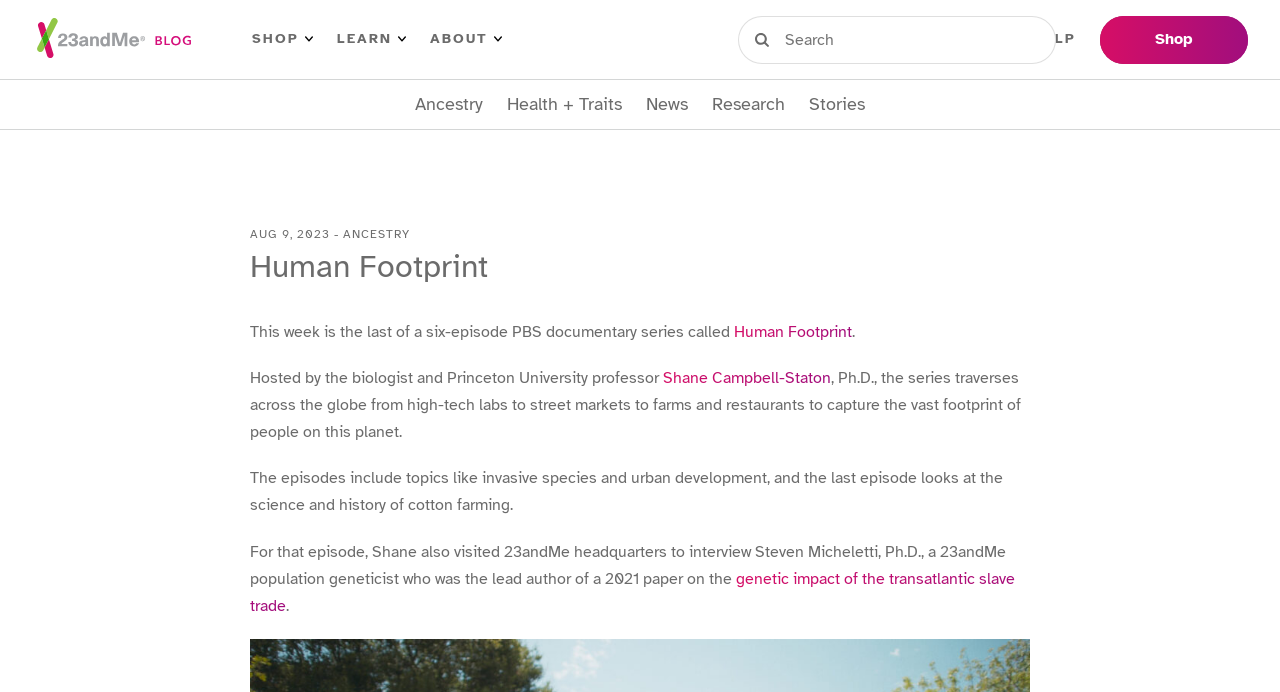What is the purpose of the textbox in the Primary Right menu?
Examine the screenshot and reply with a single word or phrase.

Search